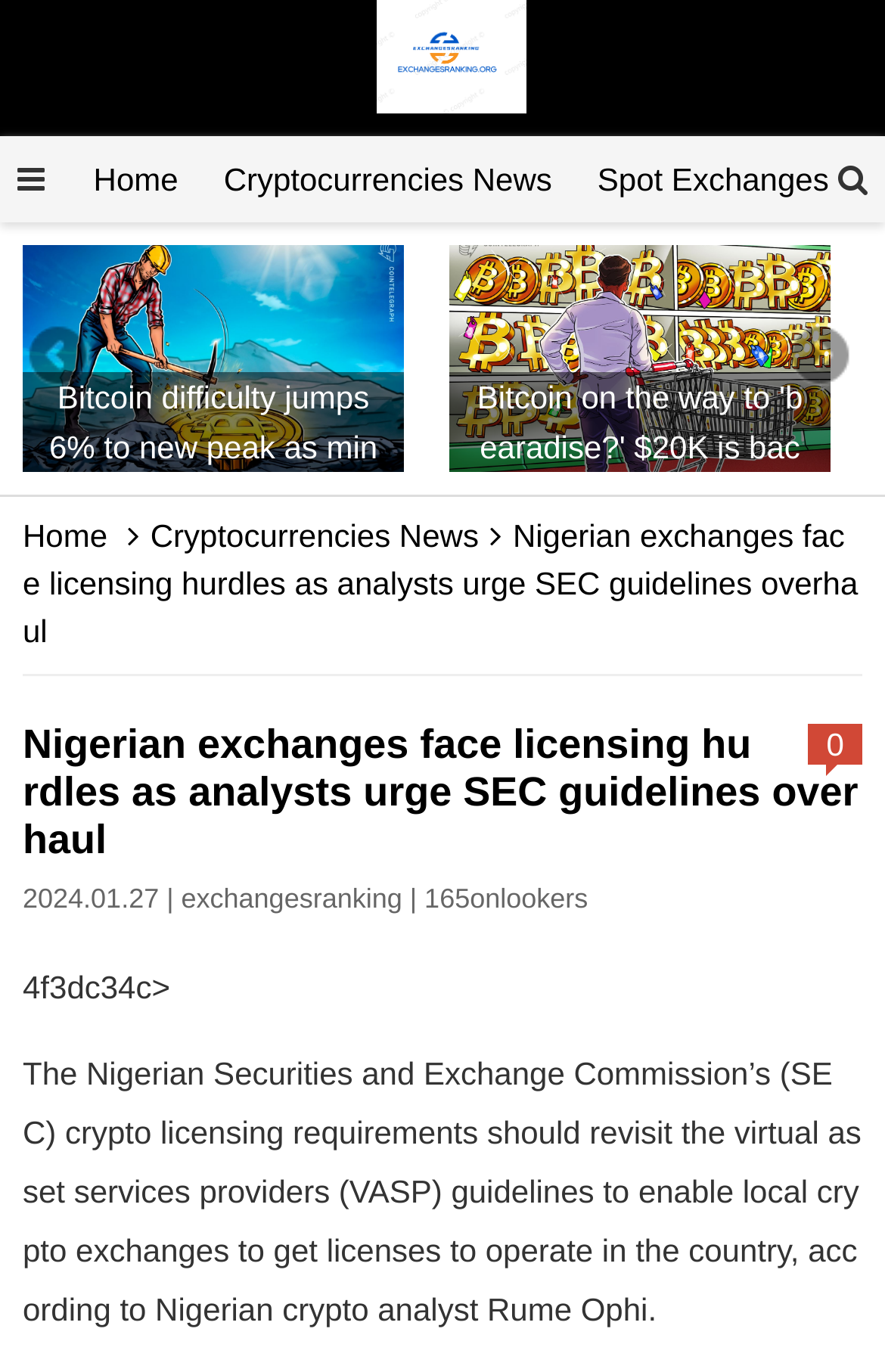Please give the bounding box coordinates of the area that should be clicked to fulfill the following instruction: "Visit exchangesranking". The coordinates should be in the format of four float numbers from 0 to 1, i.e., [left, top, right, bottom].

[0.205, 0.643, 0.454, 0.666]